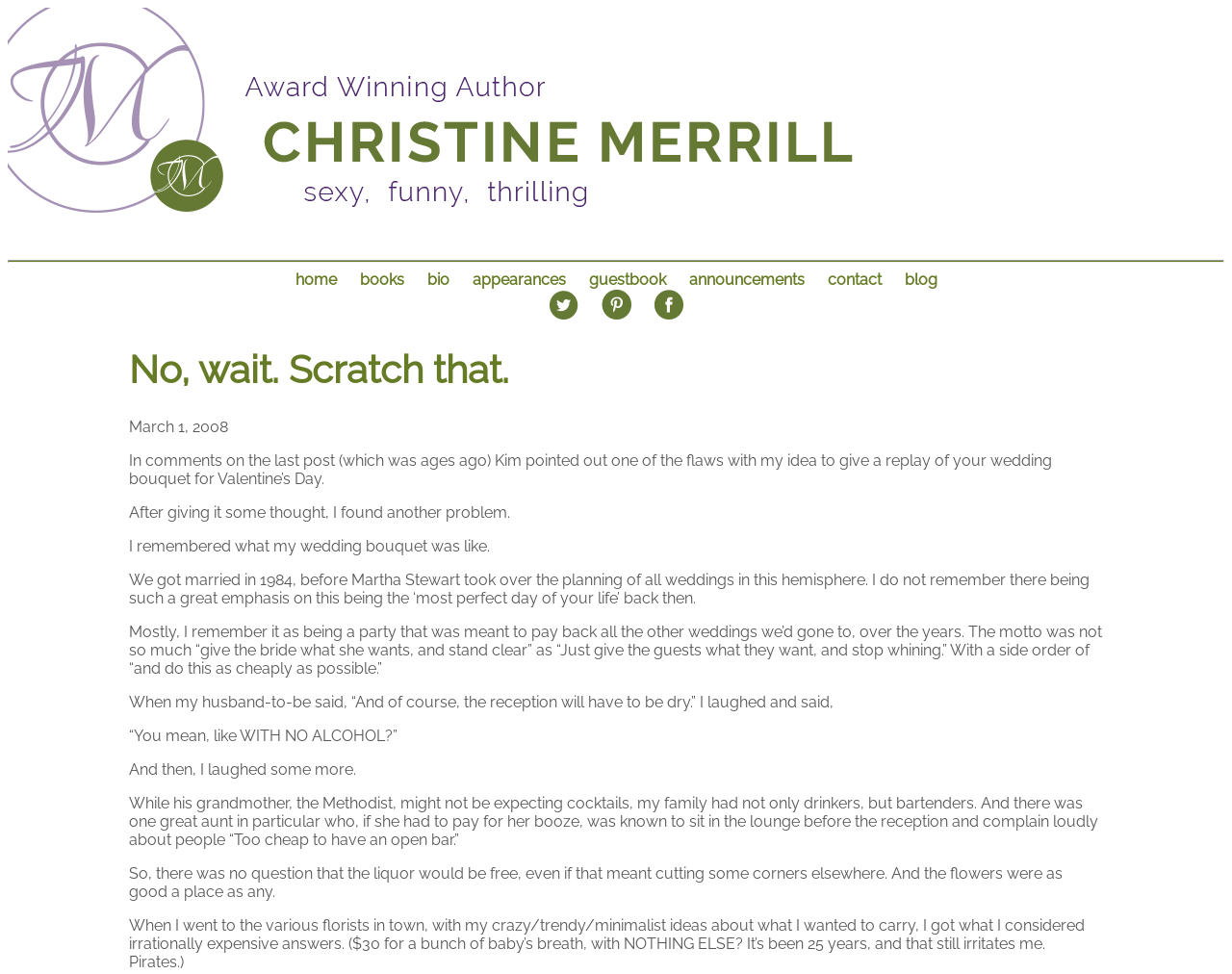Locate the bounding box coordinates of the clickable area needed to fulfill the instruction: "click the home link".

[0.232, 0.278, 0.281, 0.296]